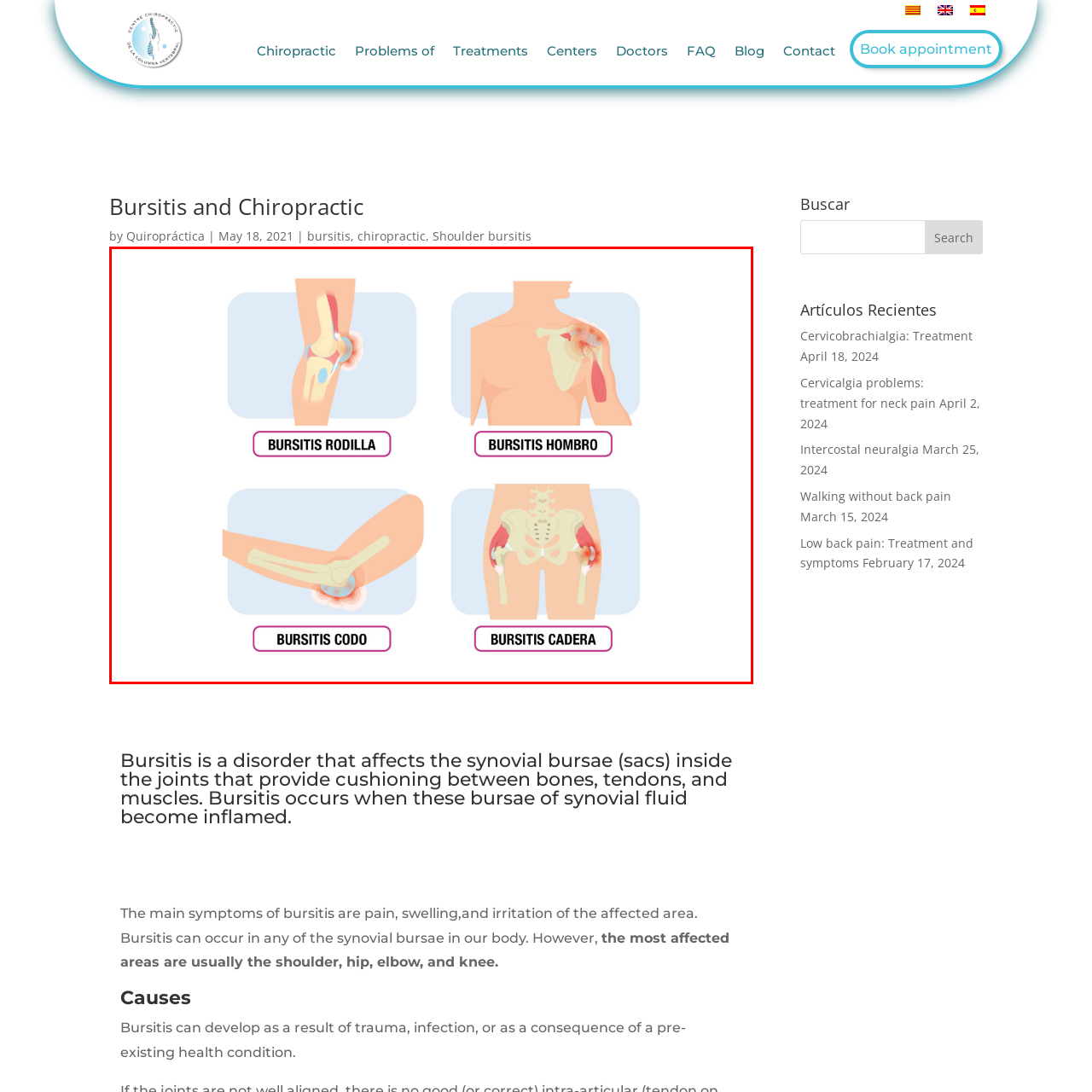Focus on the image surrounded by the red bounding box, please answer the following question using a single word or phrase: What language are the labels in the image?

Spanish